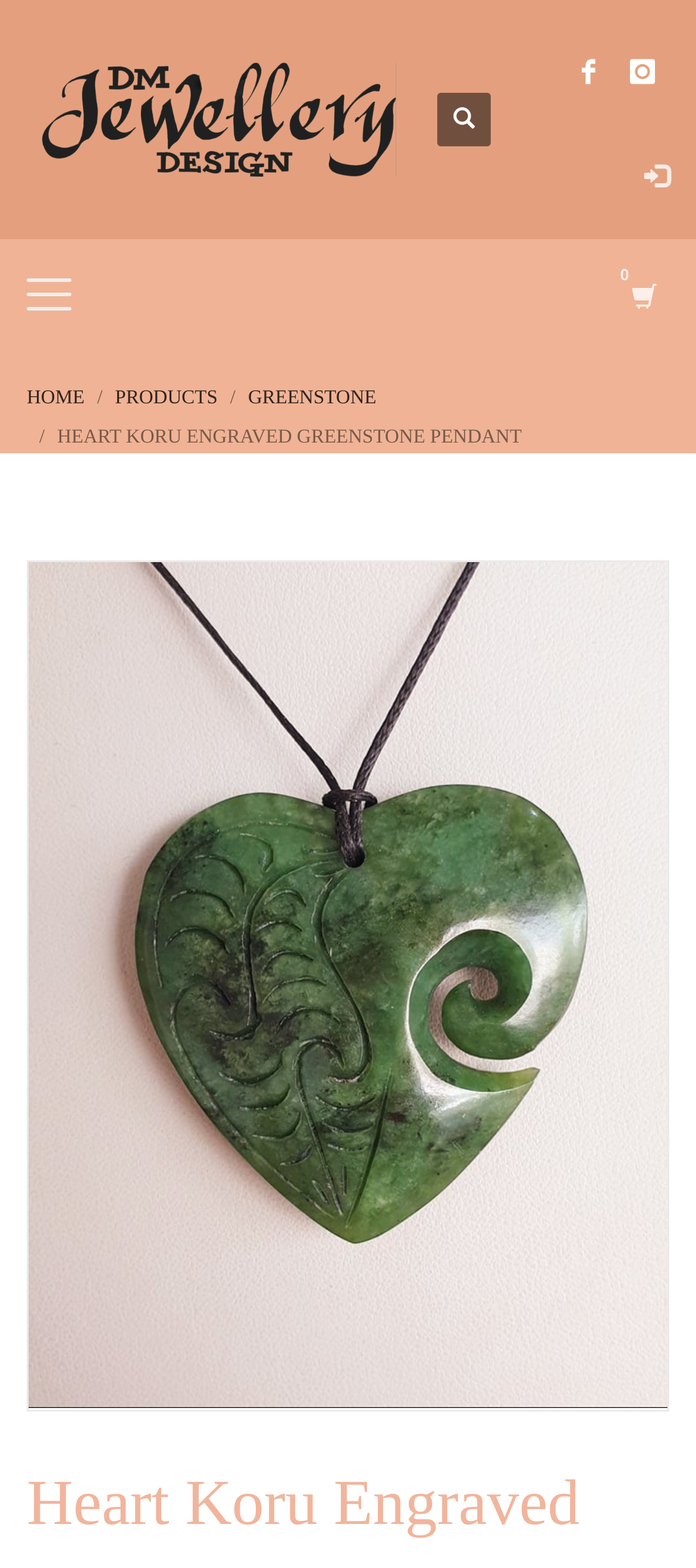Give a concise answer using only one word or phrase for this question:
What type of product is being showcased?

Greenstone pendant